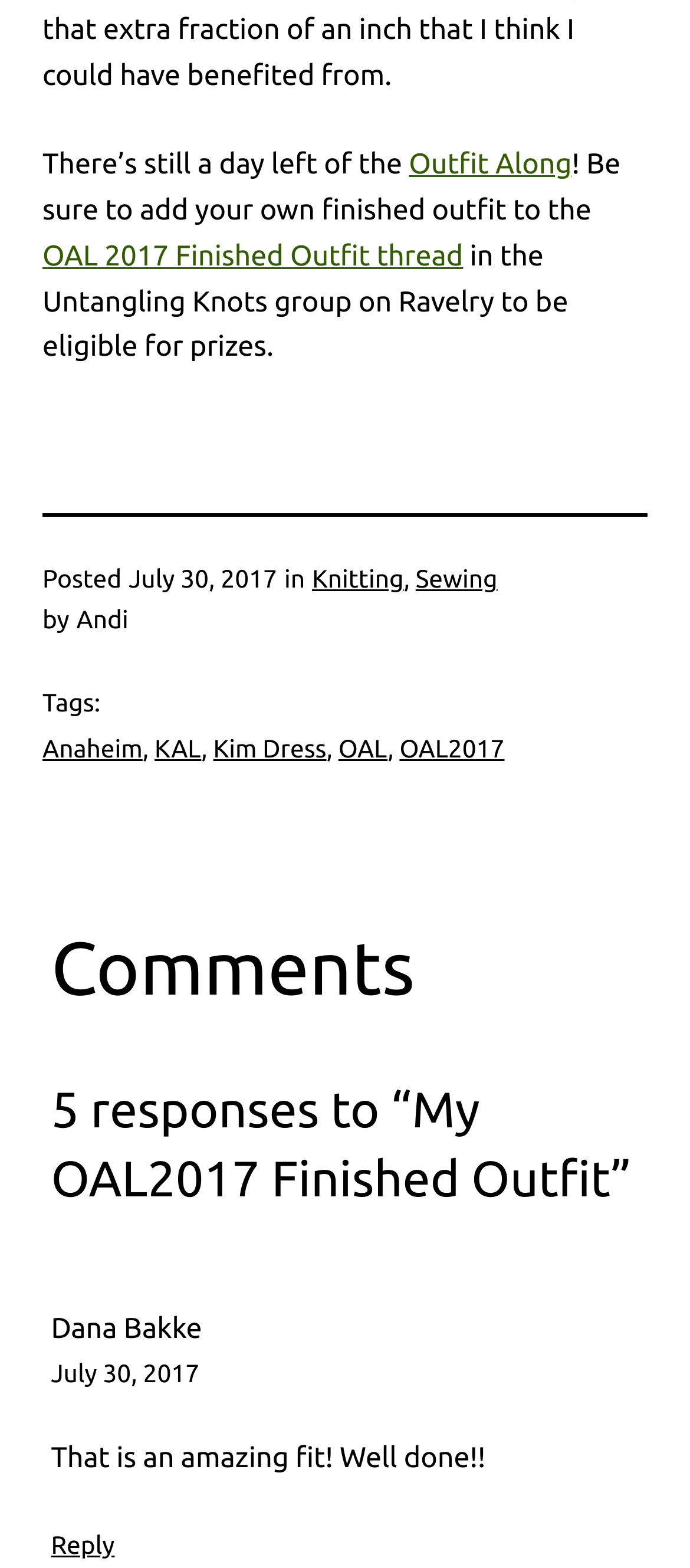What is the author's name?
Respond with a short answer, either a single word or a phrase, based on the image.

Andi